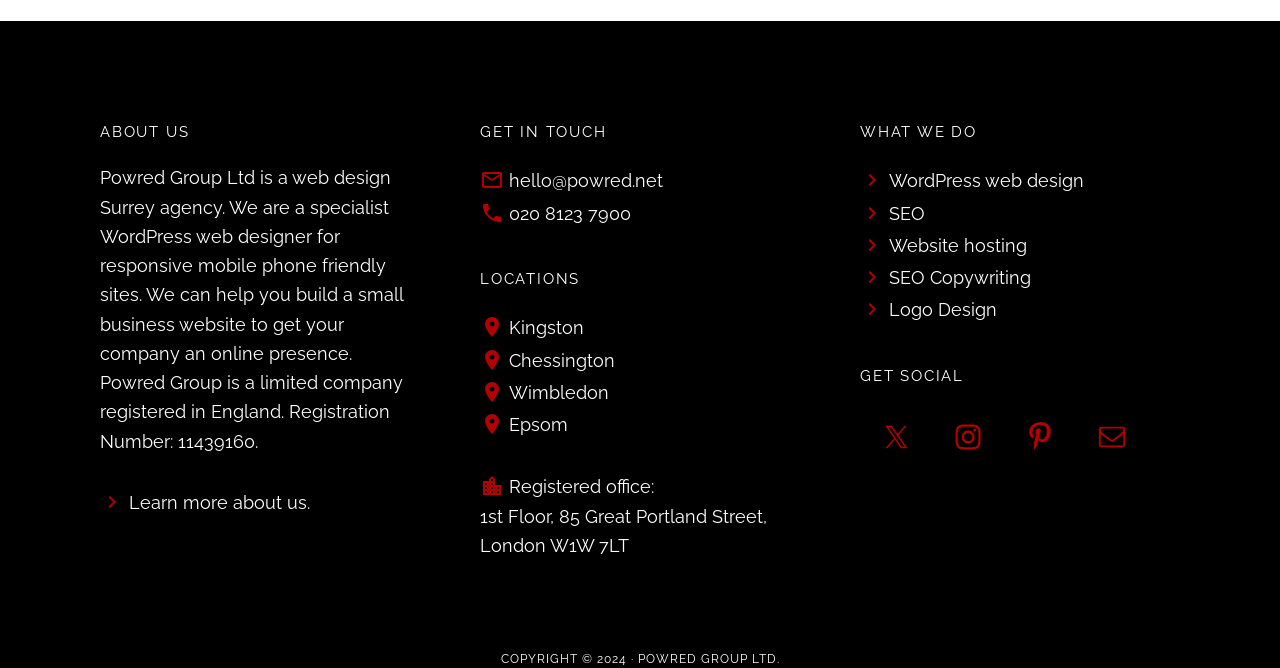Provide the bounding box coordinates of the section that needs to be clicked to accomplish the following instruction: "Explore Kingston location."

[0.375, 0.475, 0.456, 0.507]